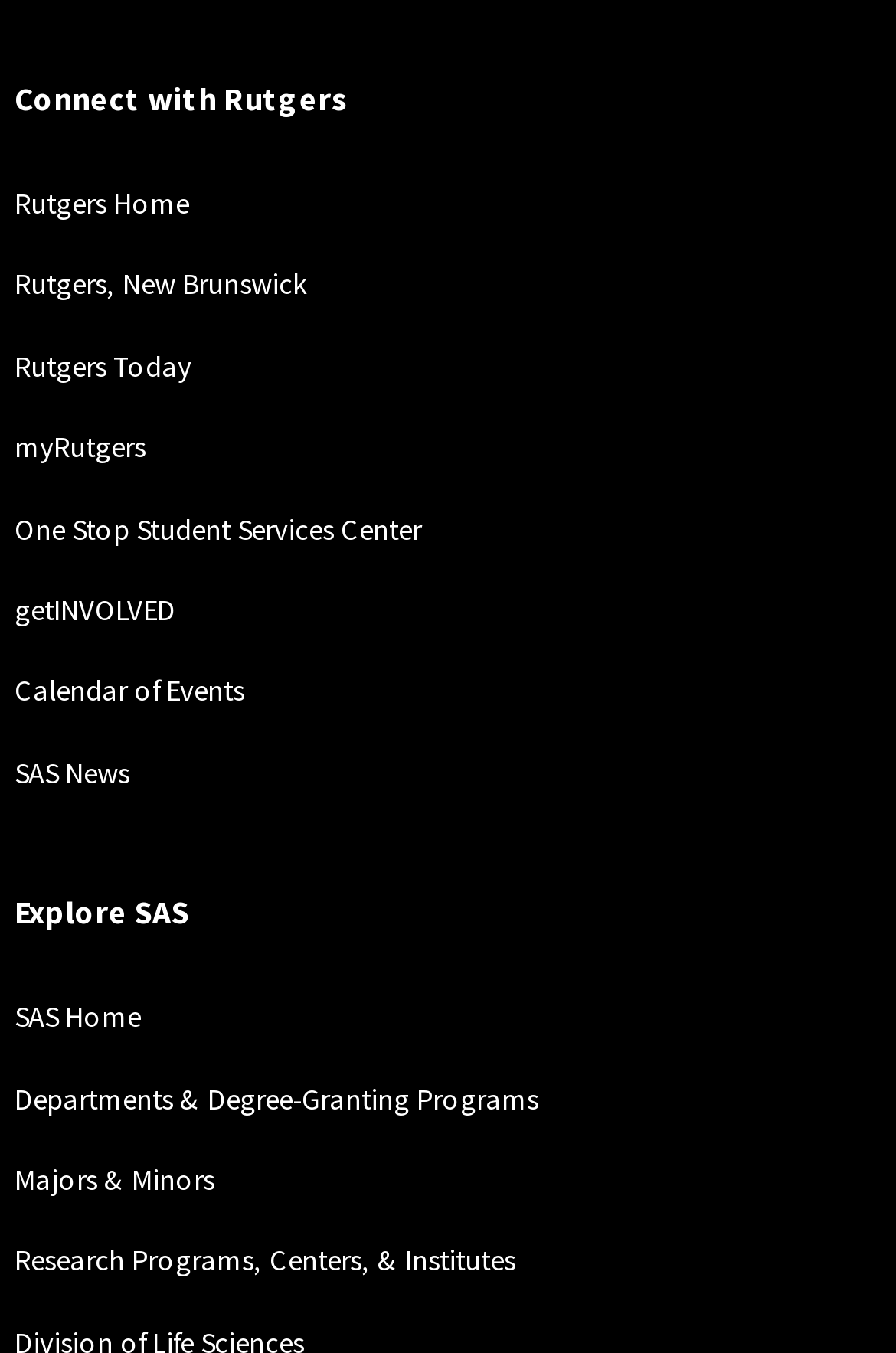Respond with a single word or short phrase to the following question: 
How many headings are on the webpage?

2